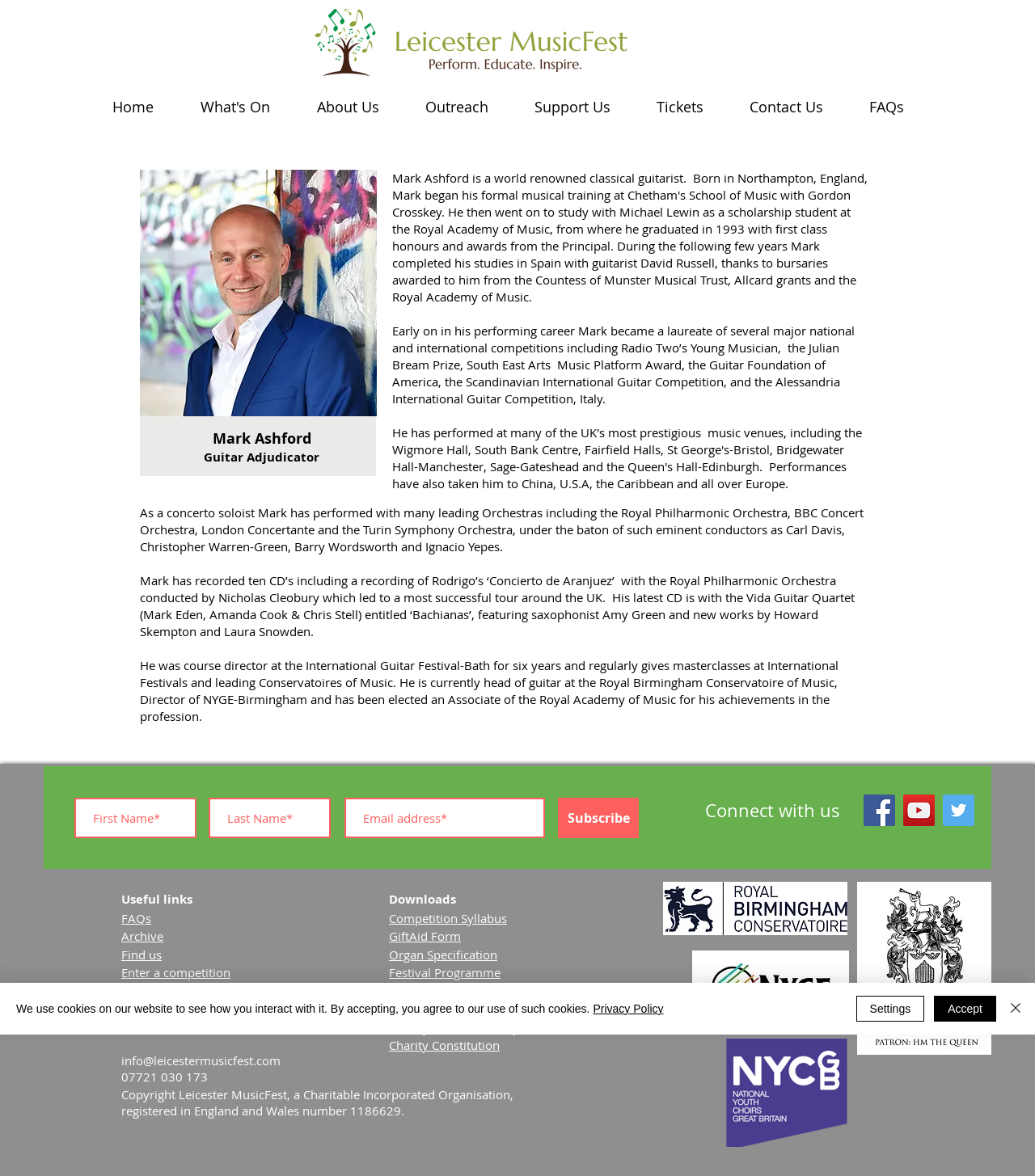Answer the question briefly using a single word or phrase: 
What is the name of the festival mentioned on the webpage?

Leicester MusicFest